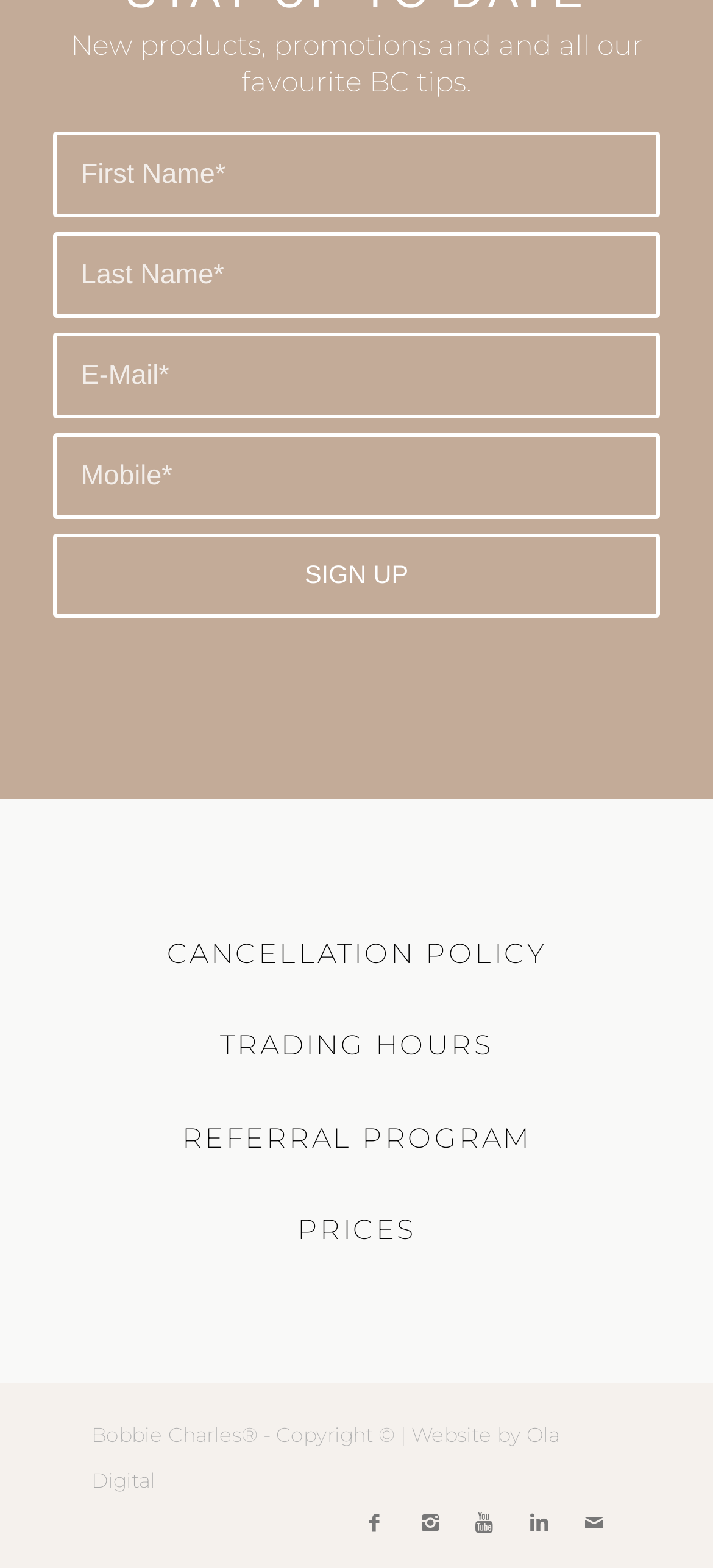What is the purpose of the form?
Based on the image, answer the question with a single word or brief phrase.

To sign up